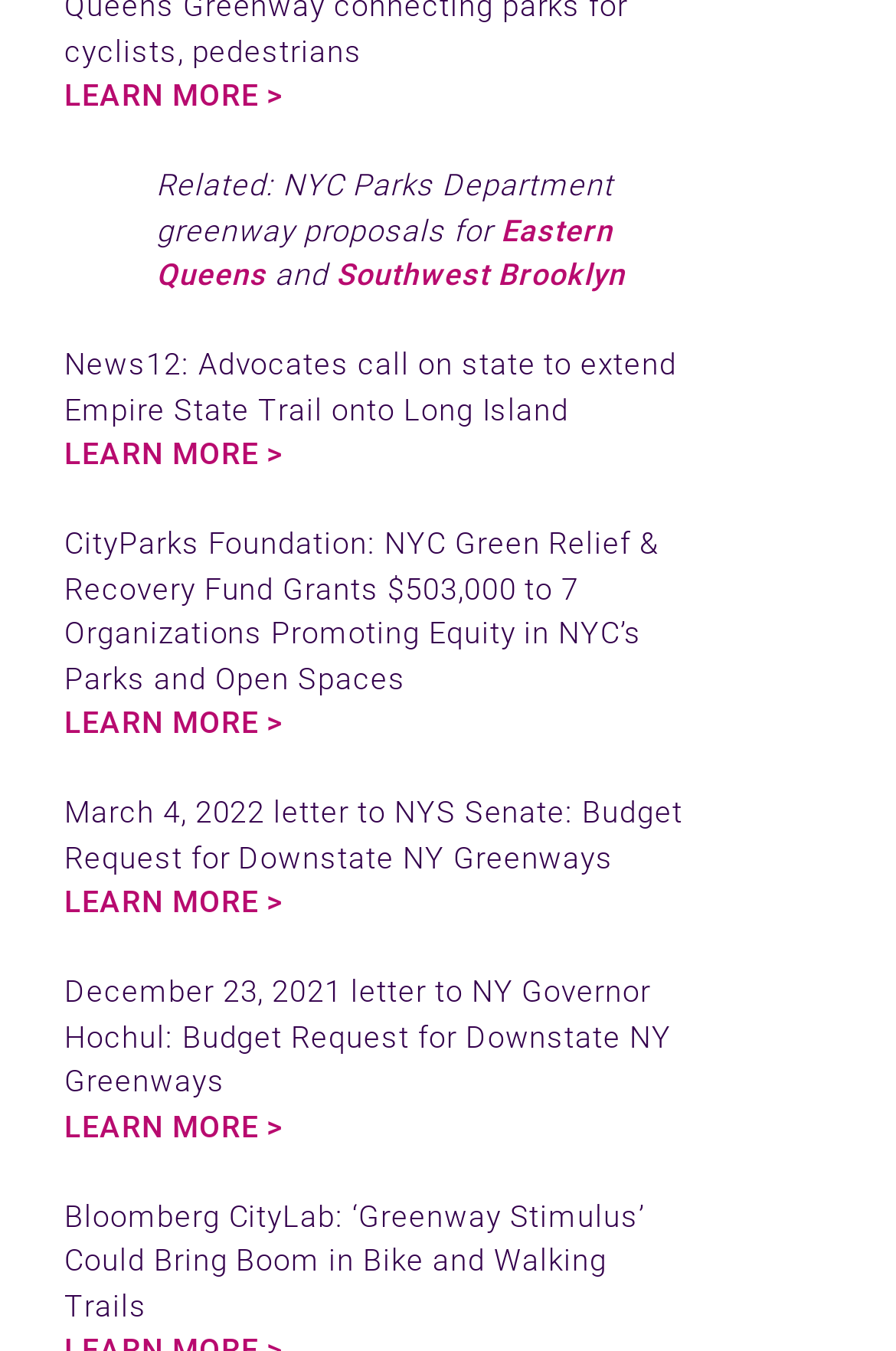Identify the bounding box coordinates for the UI element described as: "LEARN MORE >". The coordinates should be provided as four floats between 0 and 1: [left, top, right, bottom].

[0.072, 0.821, 0.317, 0.846]